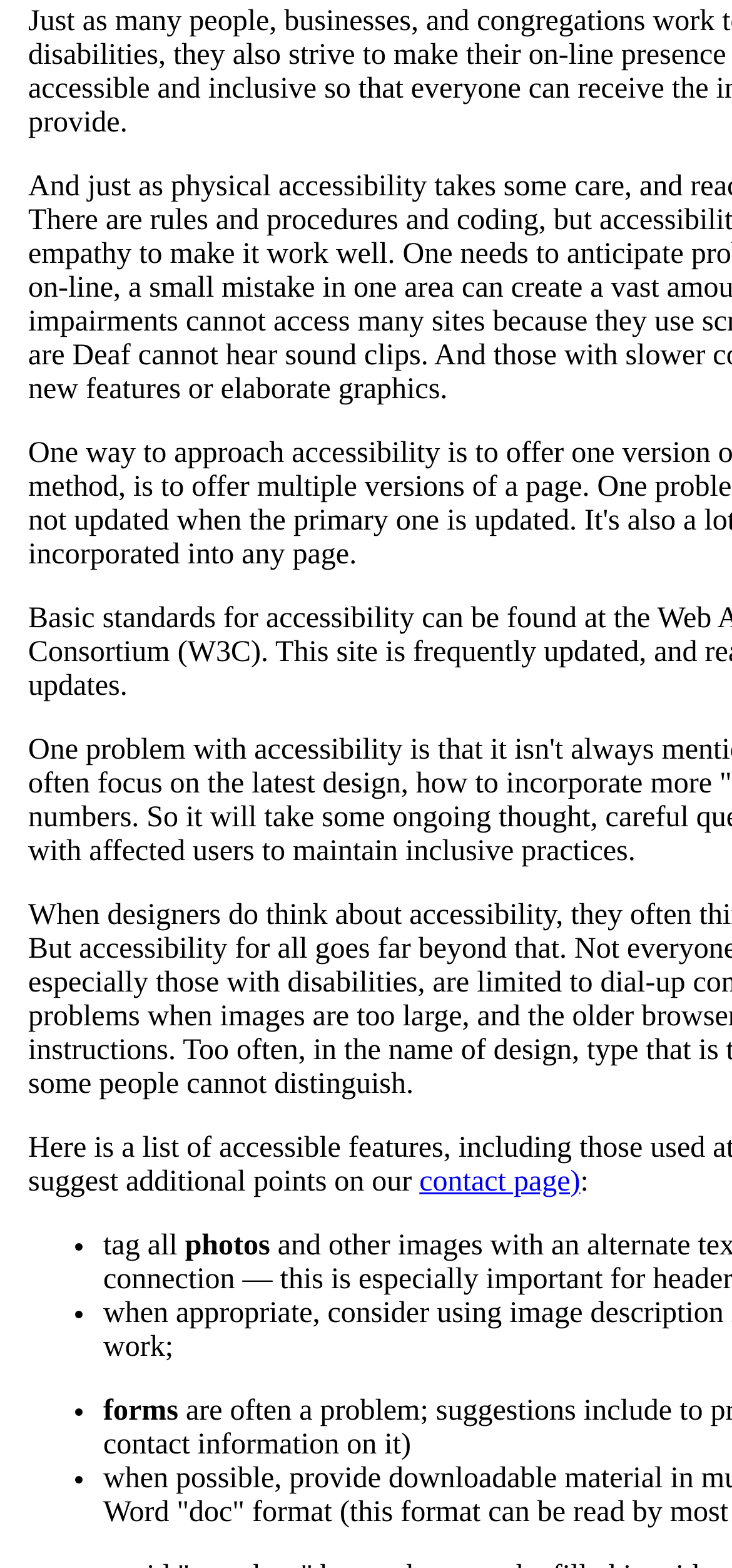Provide the bounding box coordinates, formatted as (top-left x, top-left y, bottom-right x, bottom-right y), with all values being floating point numbers between 0 and 1. Identify the bounding box of the UI element that matches the description: contact page)

[0.573, 0.744, 0.793, 0.764]